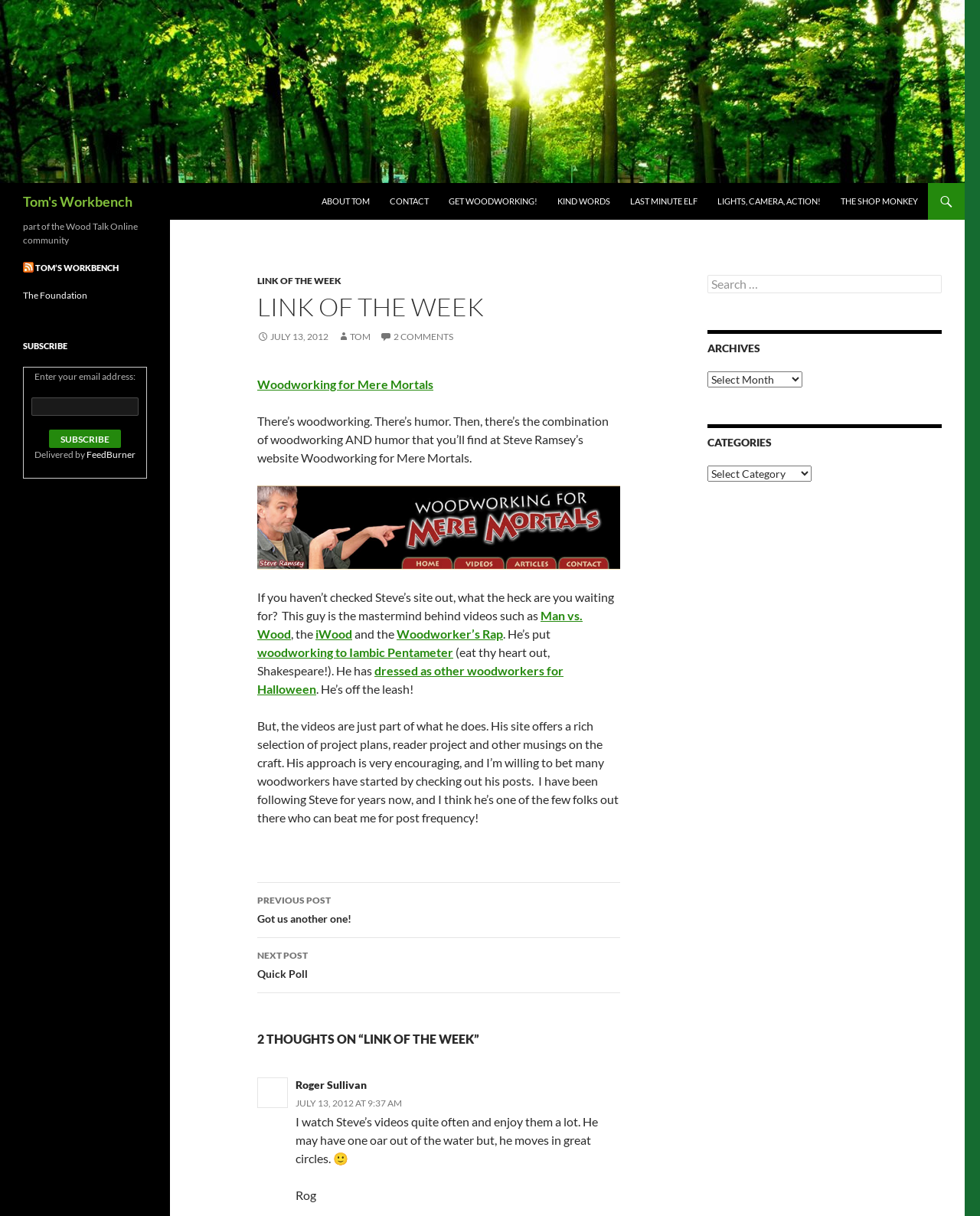Specify the bounding box coordinates of the area that needs to be clicked to achieve the following instruction: "Go to TU page".

None